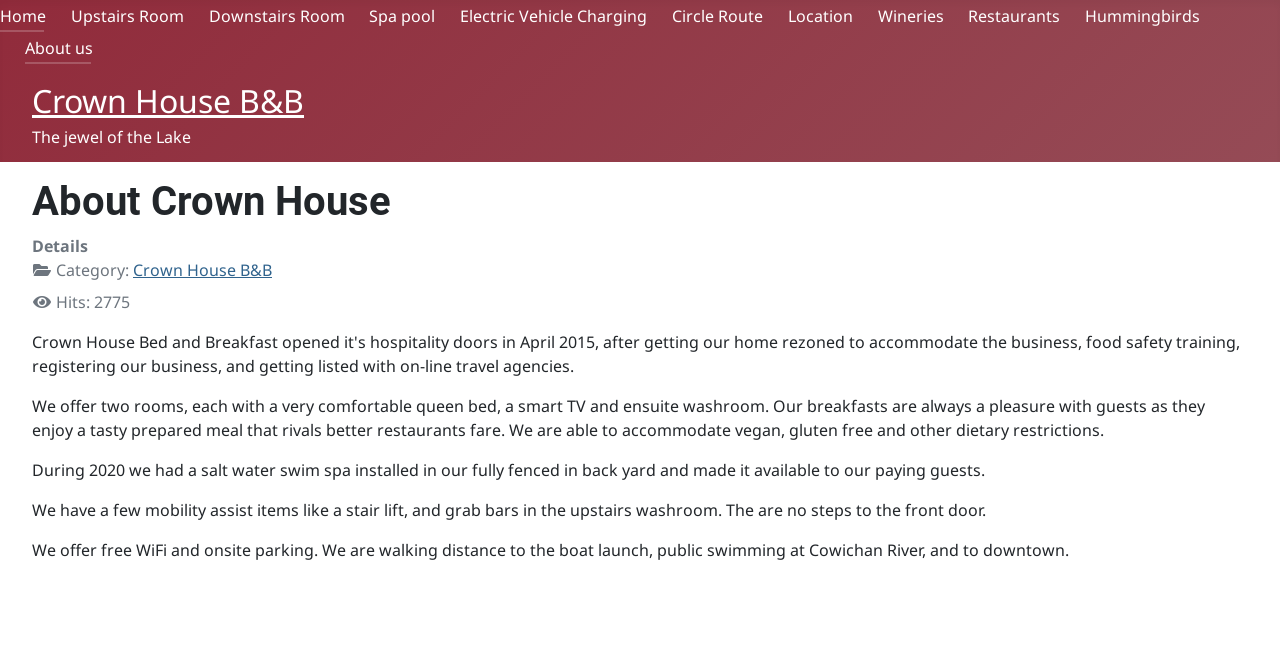Identify the bounding box coordinates of the specific part of the webpage to click to complete this instruction: "Explore the Hummingbirds page".

[0.848, 0.008, 0.938, 0.041]